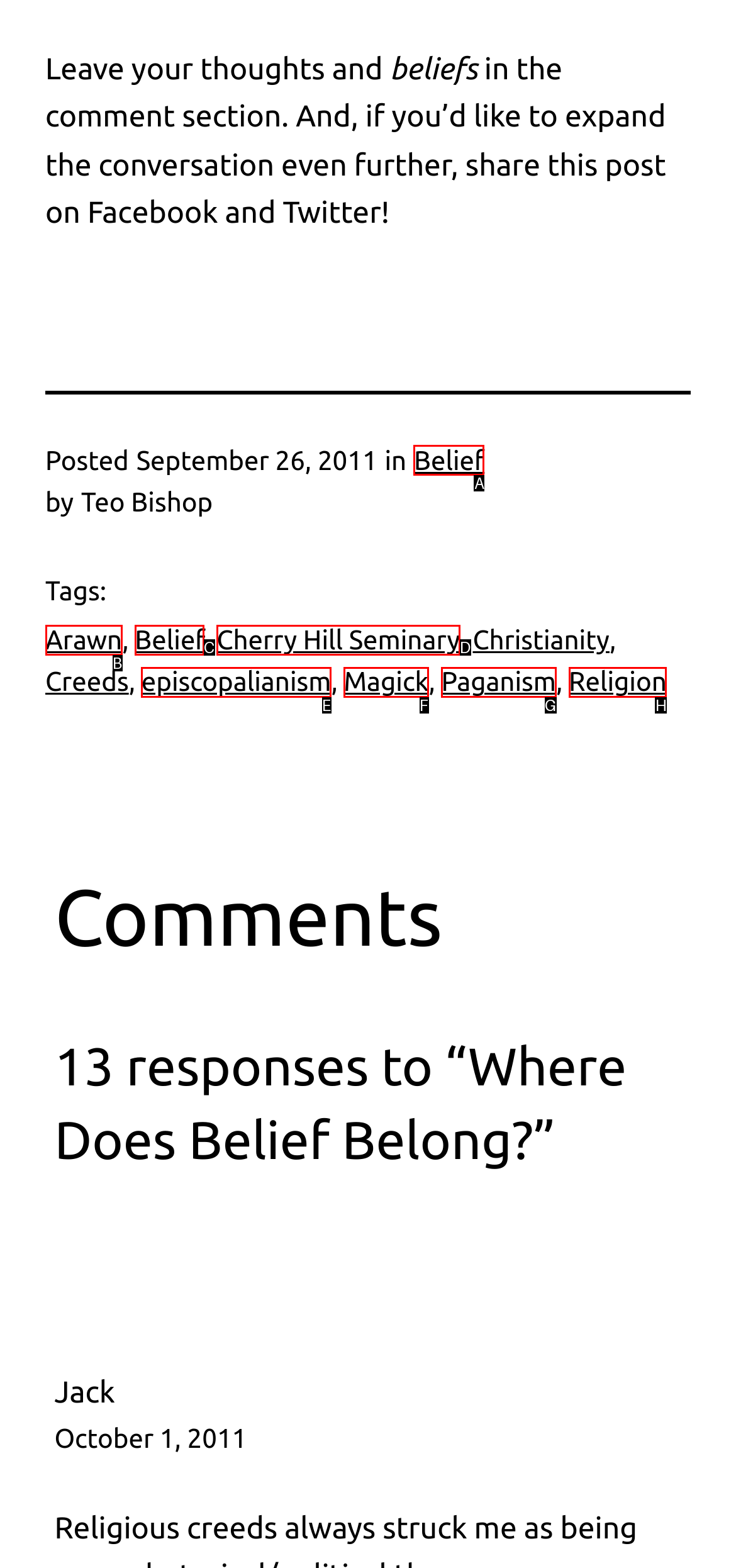What is the letter of the UI element you should click to Visit the Belief category? Provide the letter directly.

A